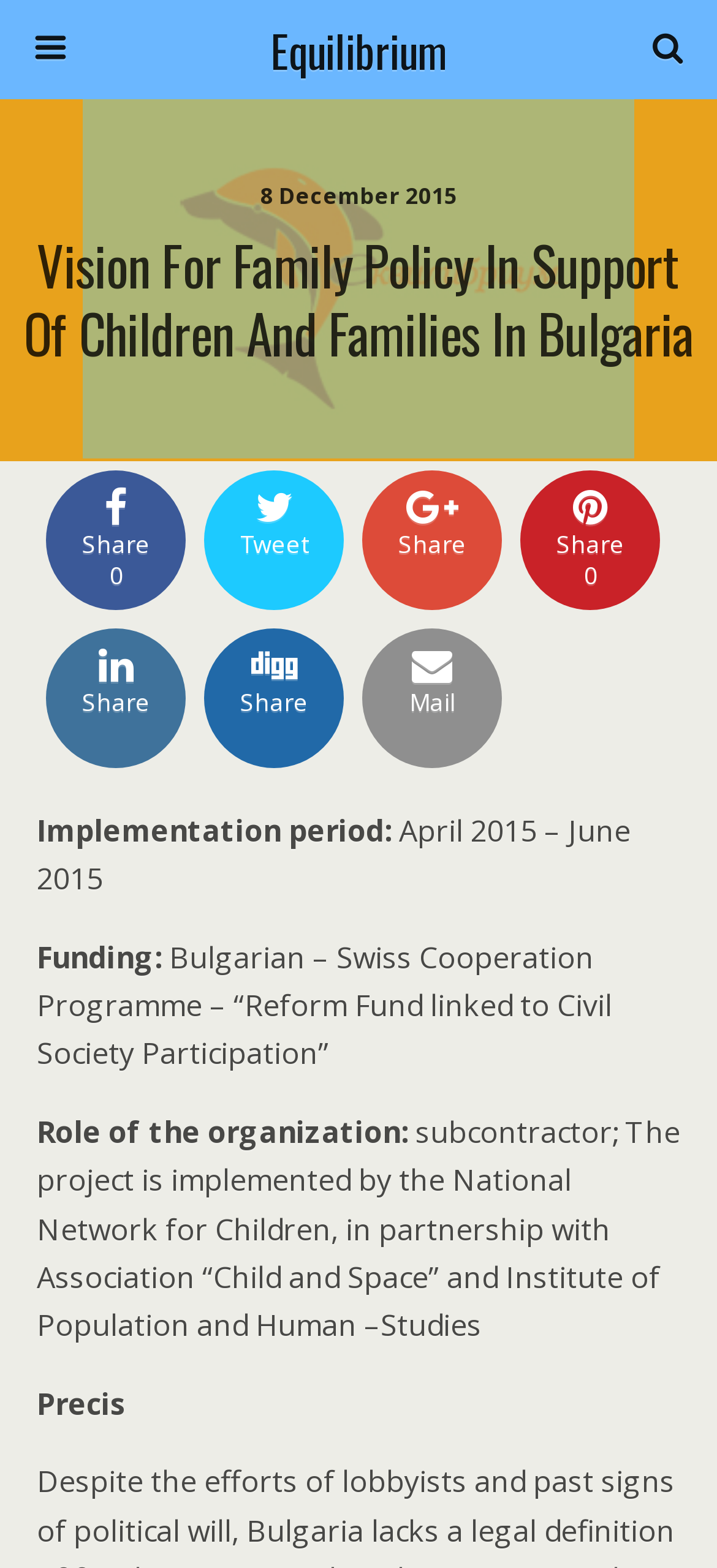What is the date mentioned on the webpage?
Give a single word or phrase answer based on the content of the image.

8 December 2015